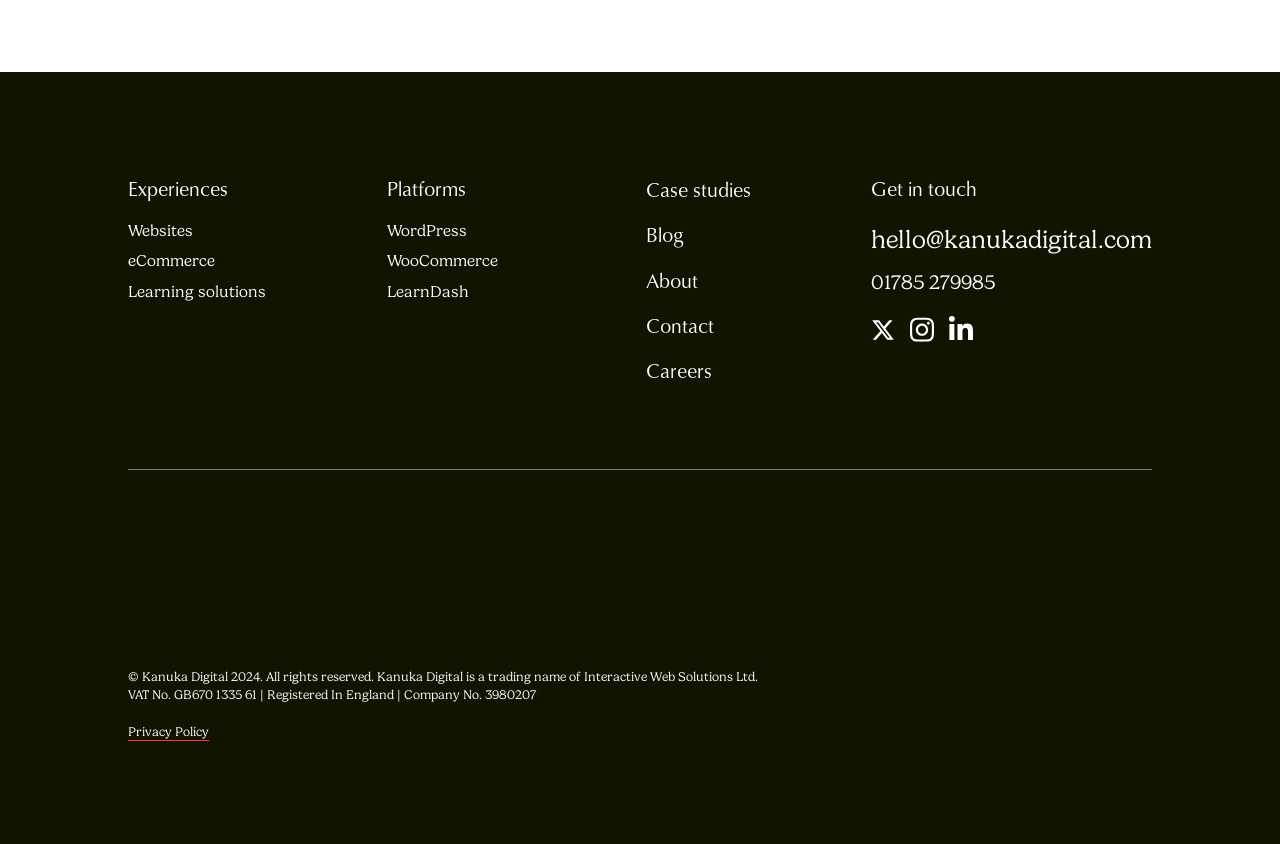Identify the bounding box coordinates of the clickable section necessary to follow the following instruction: "Get in touch via email". The coordinates should be presented as four float numbers from 0 to 1, i.e., [left, top, right, bottom].

[0.68, 0.266, 0.9, 0.301]